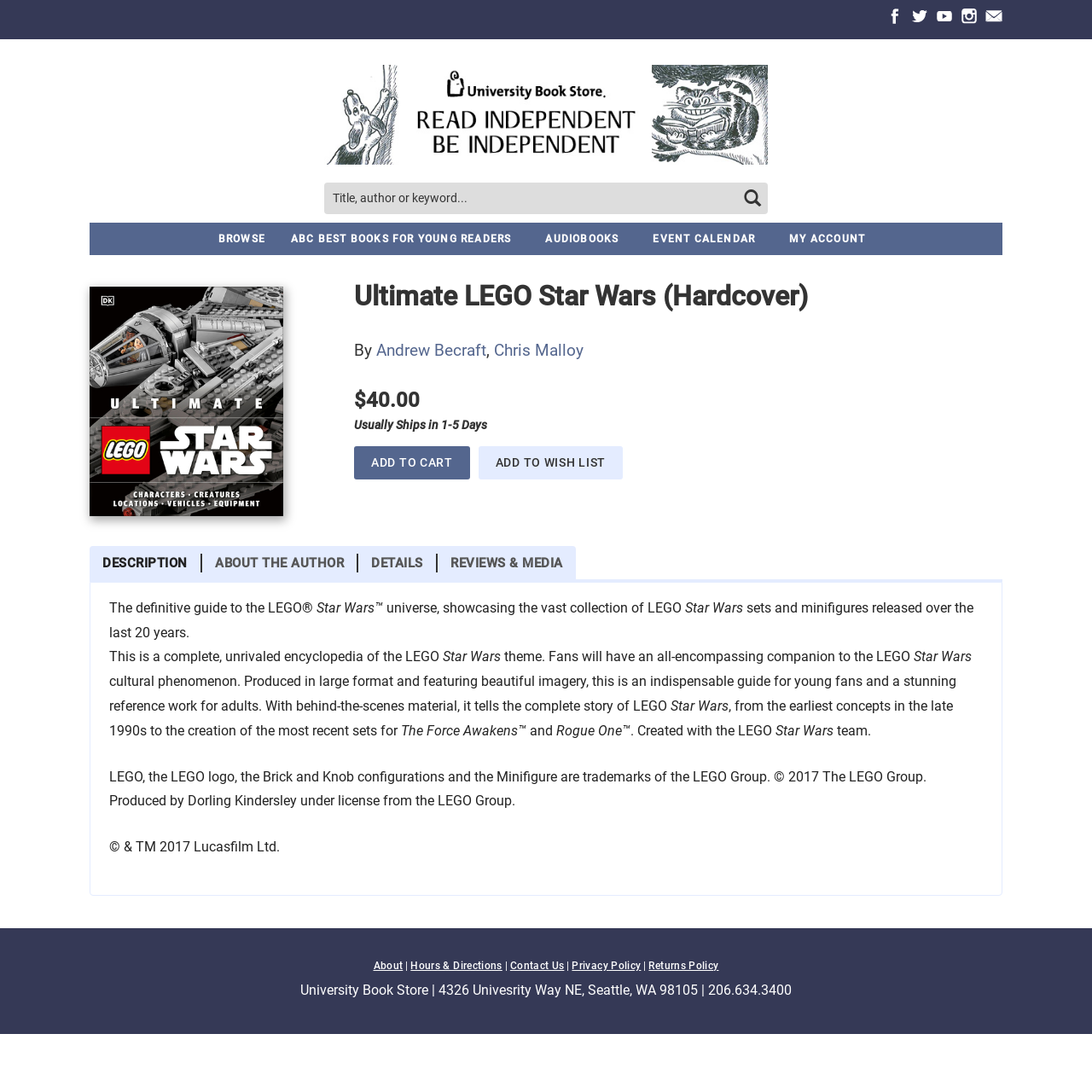Please predict the bounding box coordinates (top-left x, top-left y, bottom-right x, bottom-right y) for the UI element in the screenshot that fits the description: freight forwarding

None